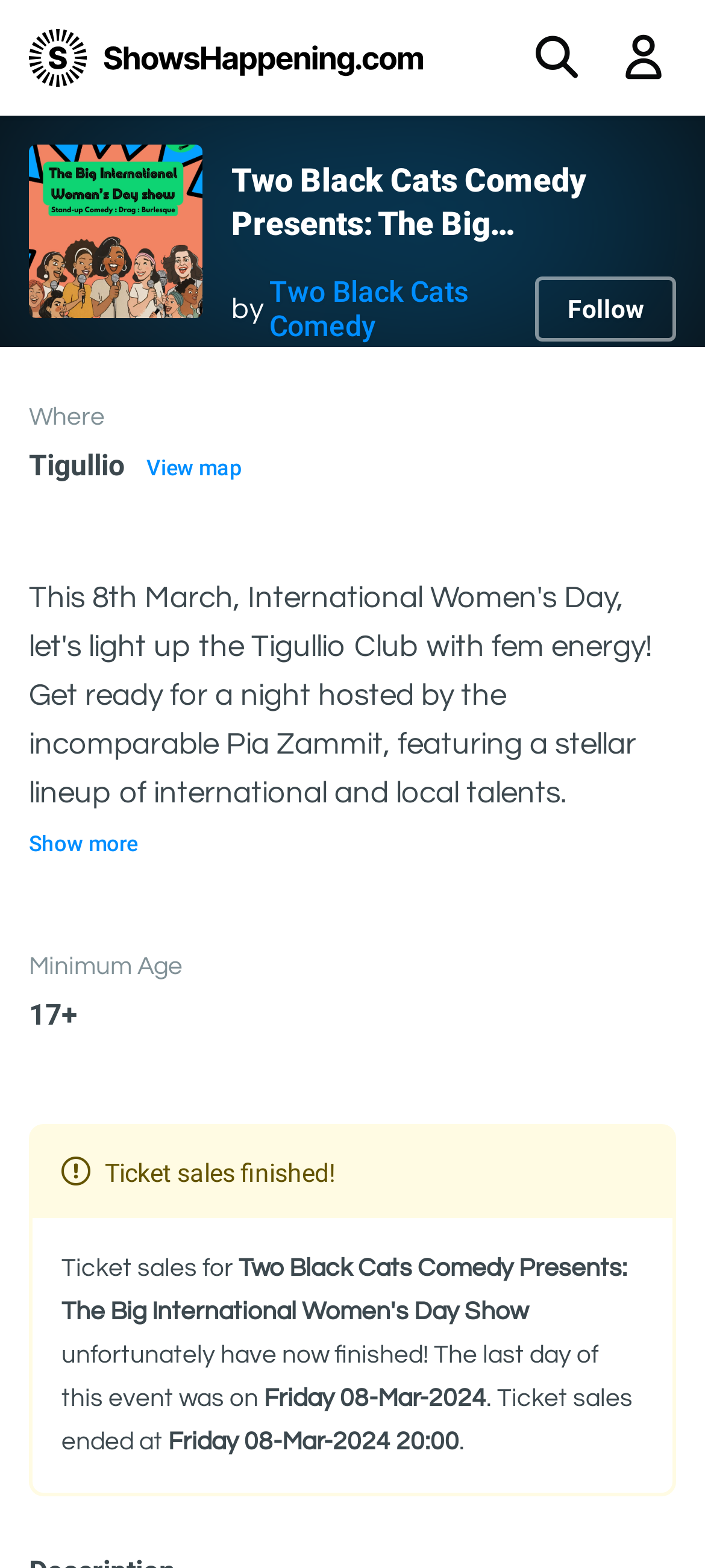Answer the question below in one word or phrase:
What is the name of the event?

The Big International Women's Day Show